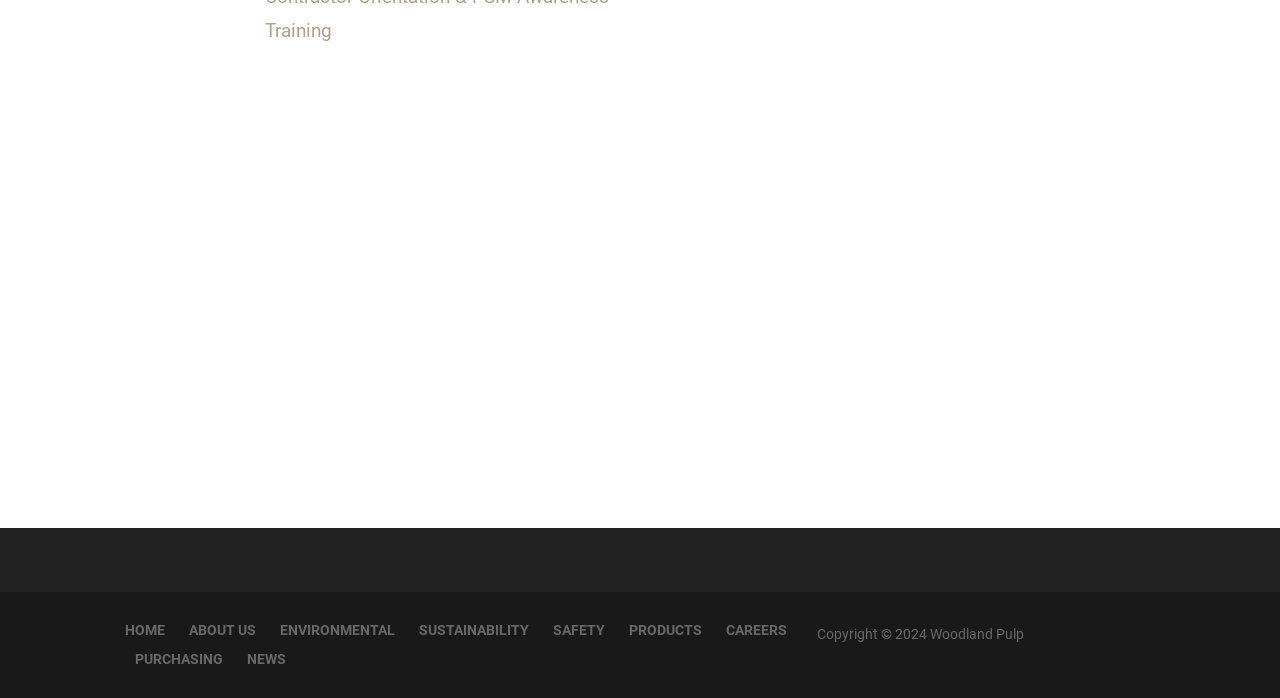Please determine the bounding box coordinates of the clickable area required to carry out the following instruction: "read NEWS". The coordinates must be four float numbers between 0 and 1, represented as [left, top, right, bottom].

[0.193, 0.933, 0.223, 0.964]